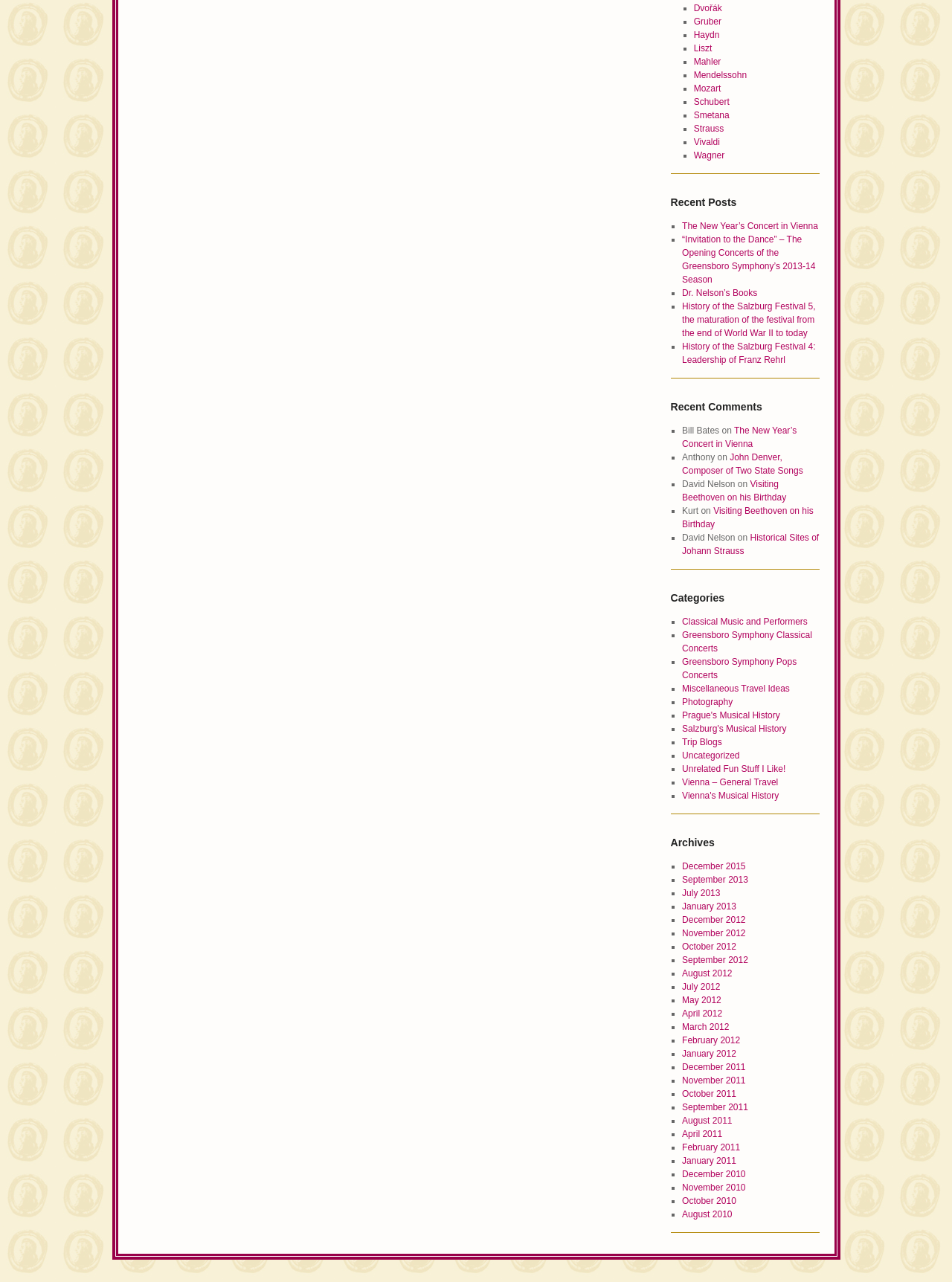Find the bounding box coordinates of the element's region that should be clicked in order to follow the given instruction: "Read comments from Bill Bates". The coordinates should consist of four float numbers between 0 and 1, i.e., [left, top, right, bottom].

[0.716, 0.332, 0.756, 0.34]